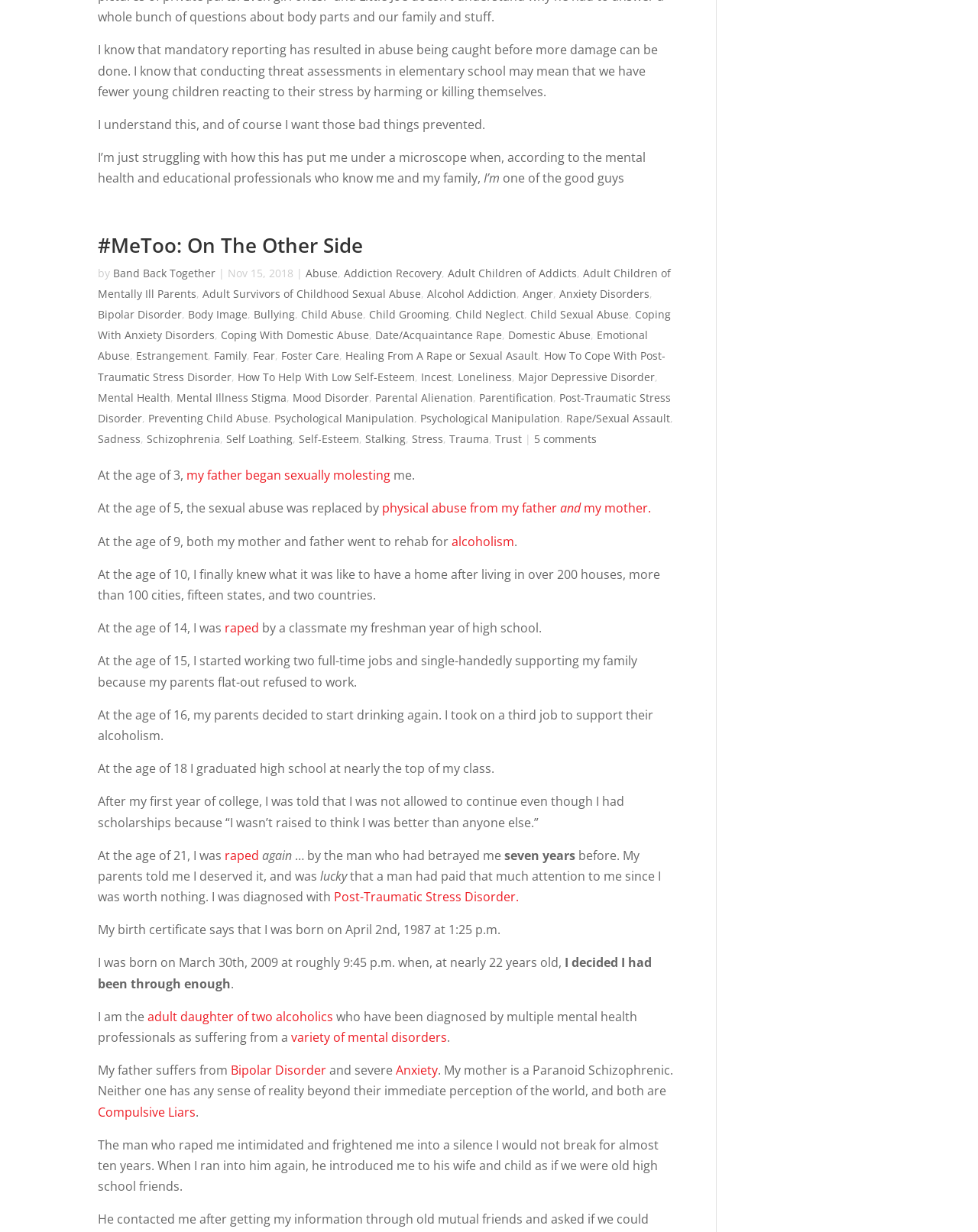Could you please study the image and provide a detailed answer to the question:
What is the topic of the article?

Based on the content of the article, it appears to be discussing the topic of mandatory reporting, specifically in the context of preventing abuse and promoting mental health.